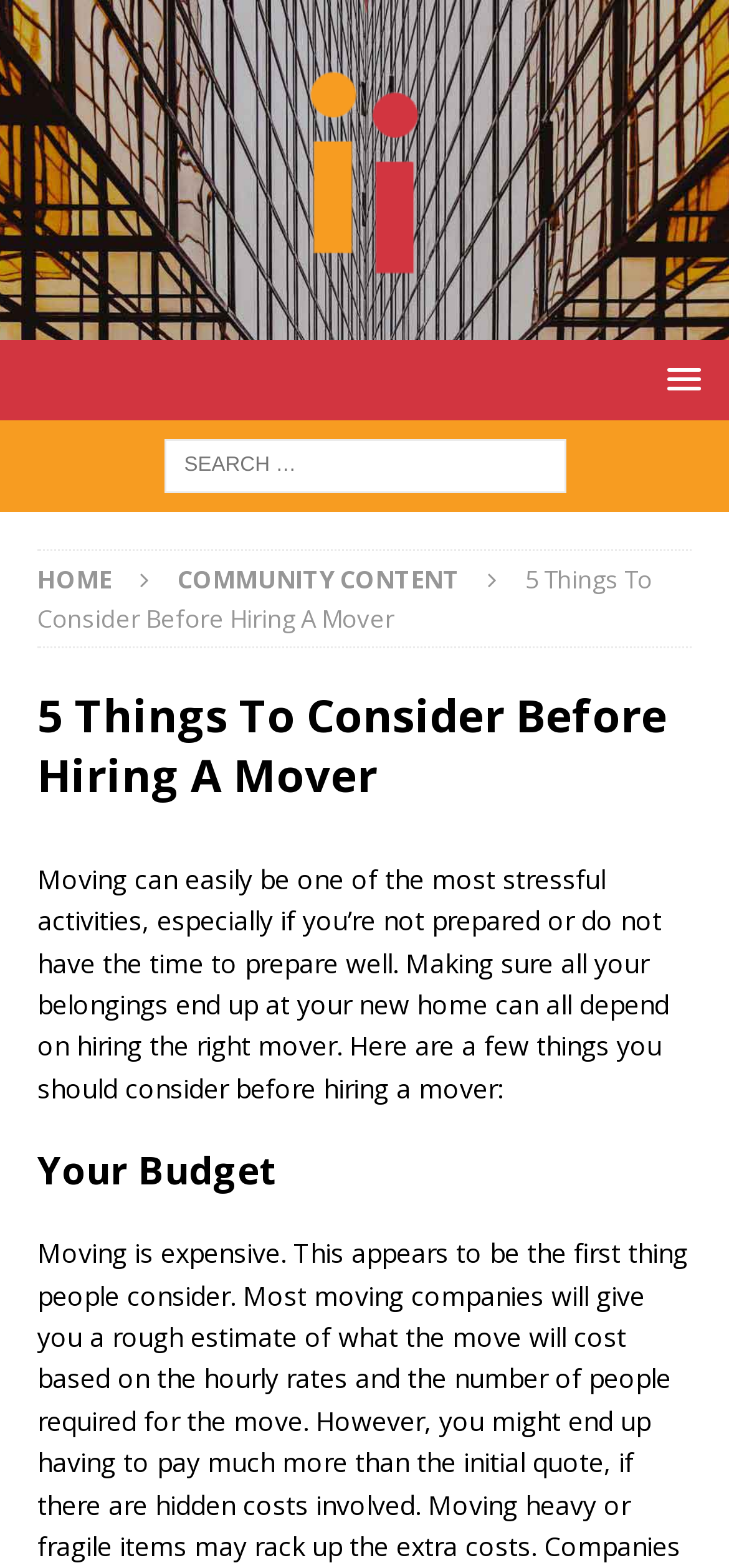Can you identify and provide the main heading of the webpage?

5 Things To Consider Before Hiring A Mover